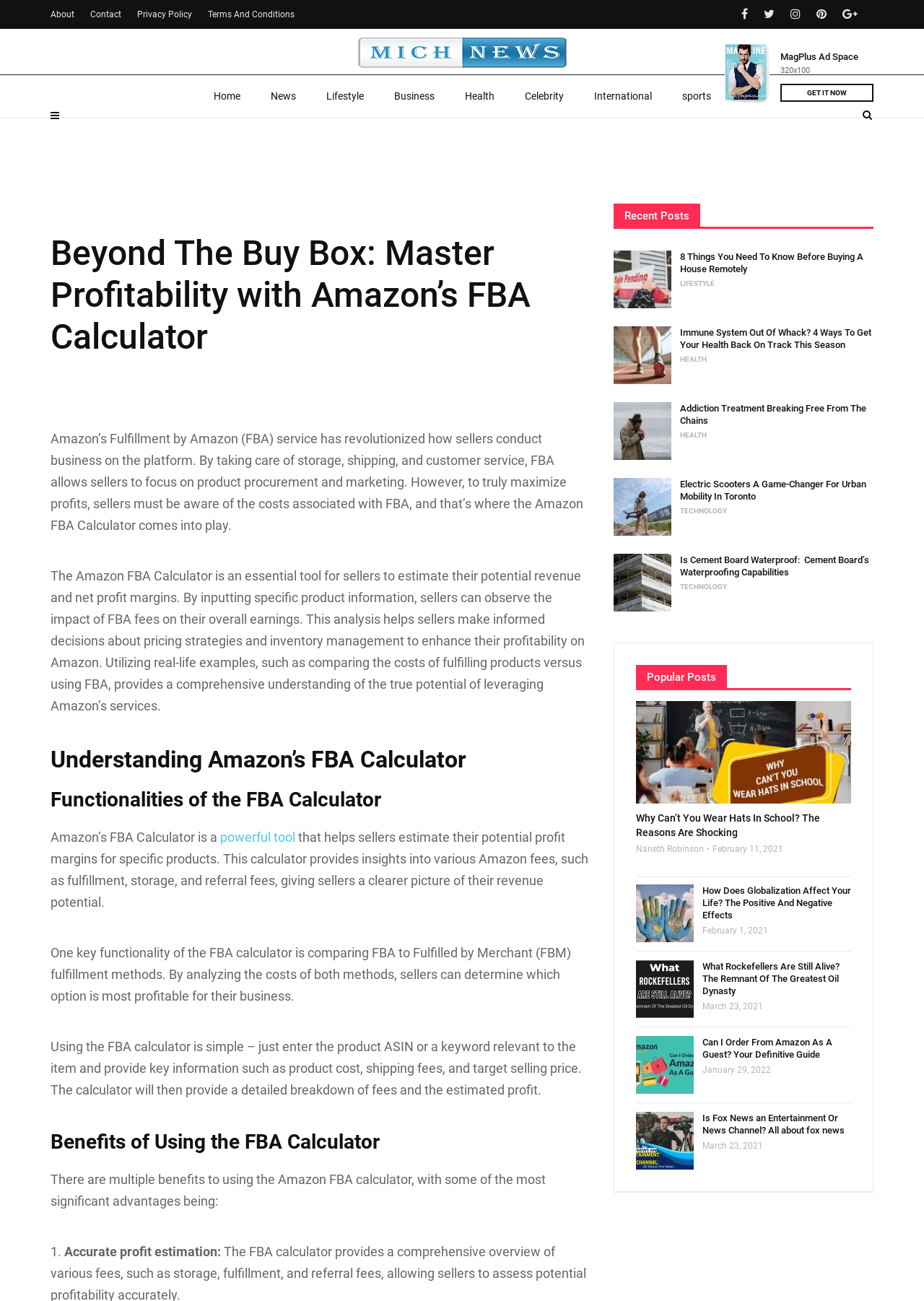Please determine the bounding box coordinates of the clickable area required to carry out the following instruction: "check the 'Recent Posts'". The coordinates must be four float numbers between 0 and 1, represented as [left, top, right, bottom].

[0.664, 0.156, 0.758, 0.174]